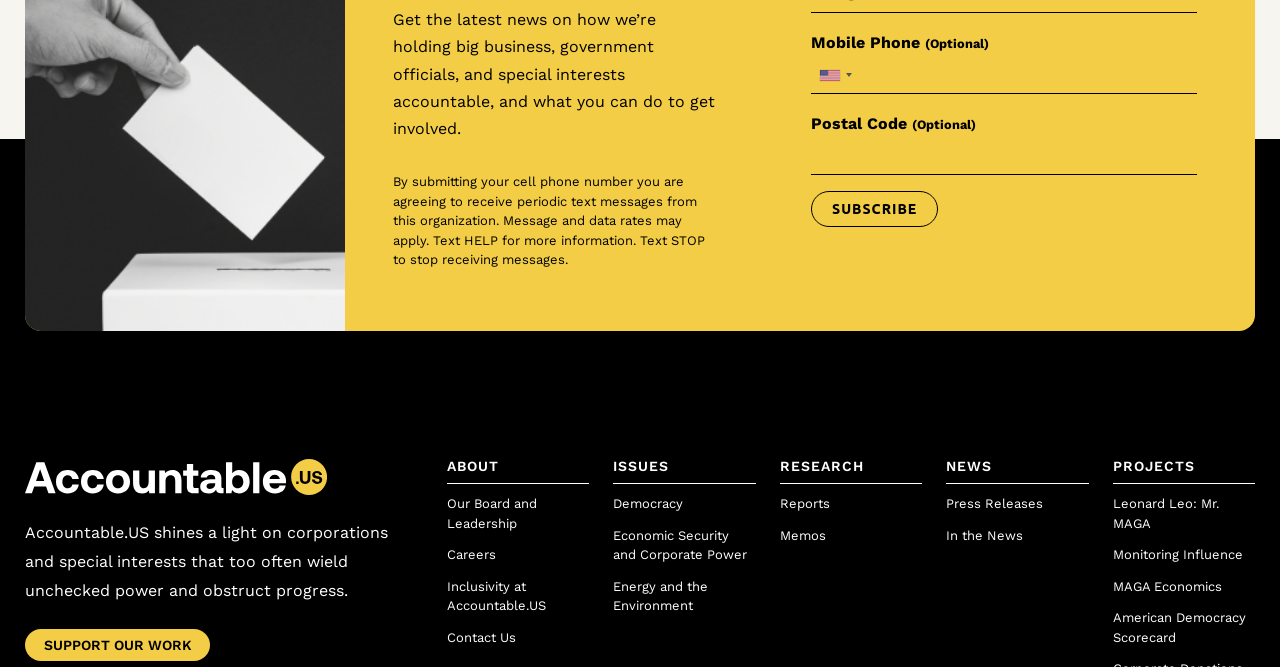What is the purpose of submitting a cell phone number? Using the information from the screenshot, answer with a single word or phrase.

Receive periodic text messages